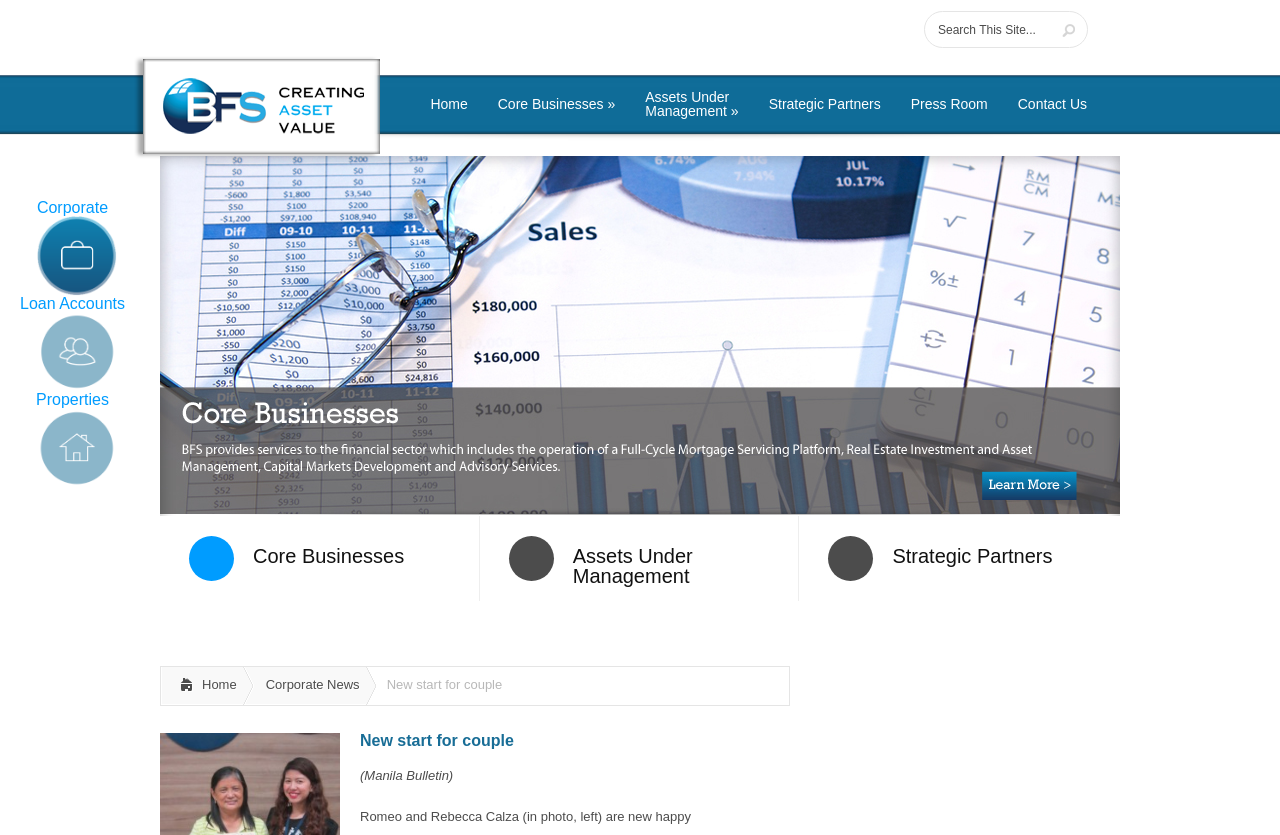What is the headline of the webpage?

New start for couple